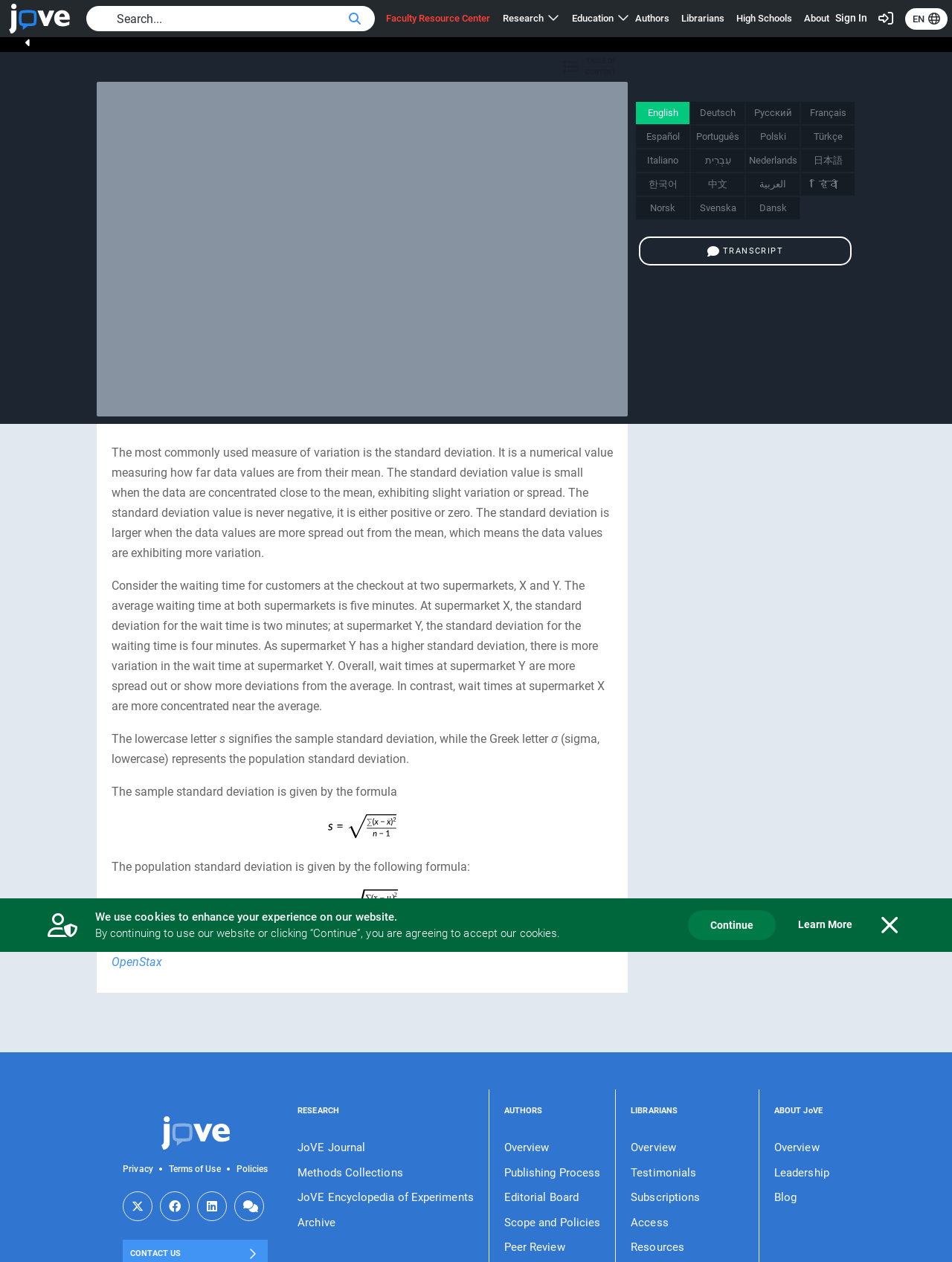Please respond in a single word or phrase: 
What is the concept being explained on this webpage?

Standard Deviation